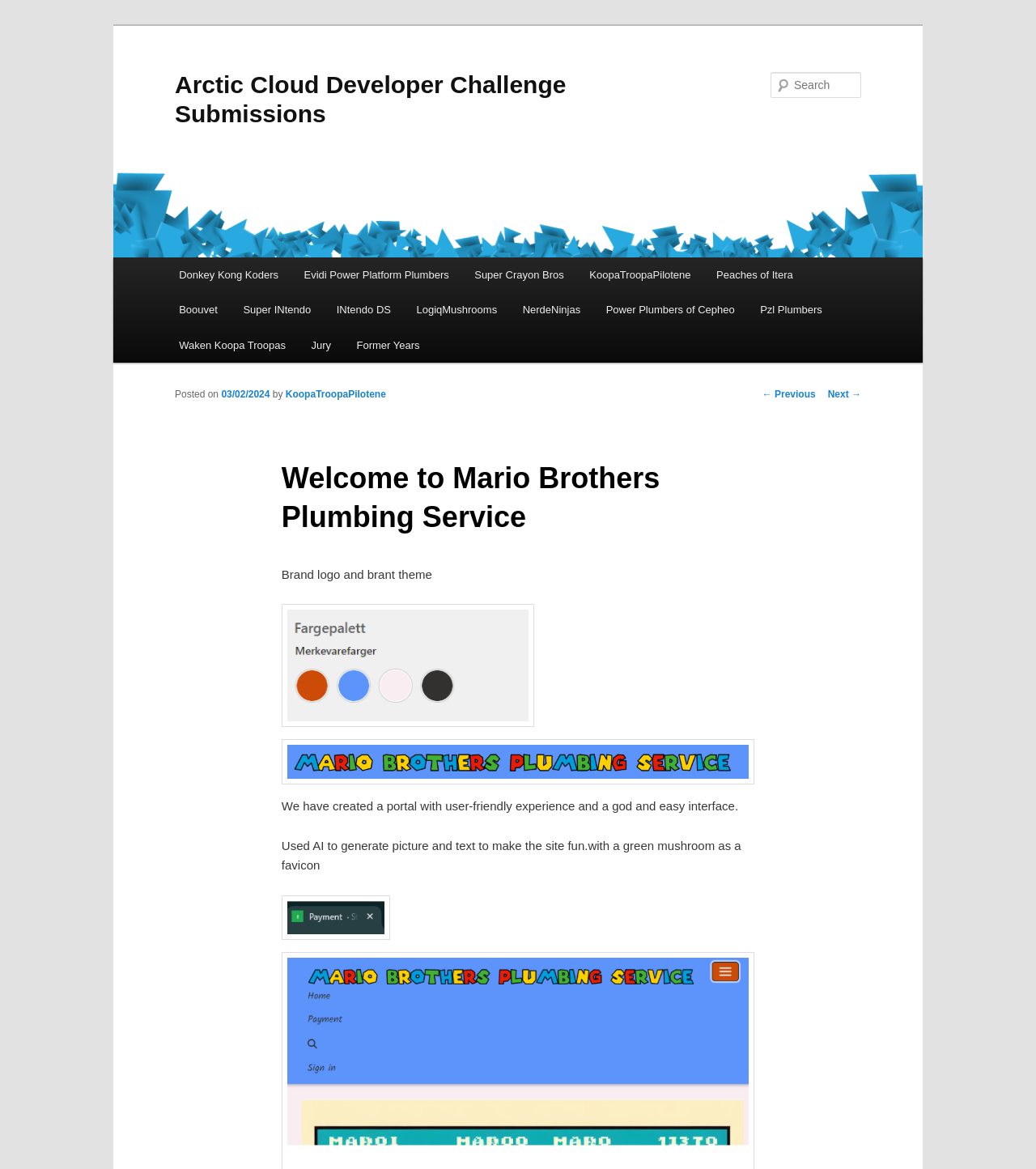Refer to the screenshot and give an in-depth answer to this question: What is the theme of the brand logo?

The theme of the brand logo can be found in the static text element with the text 'Brand logo and brand theme', which is located near the figures and other elements.